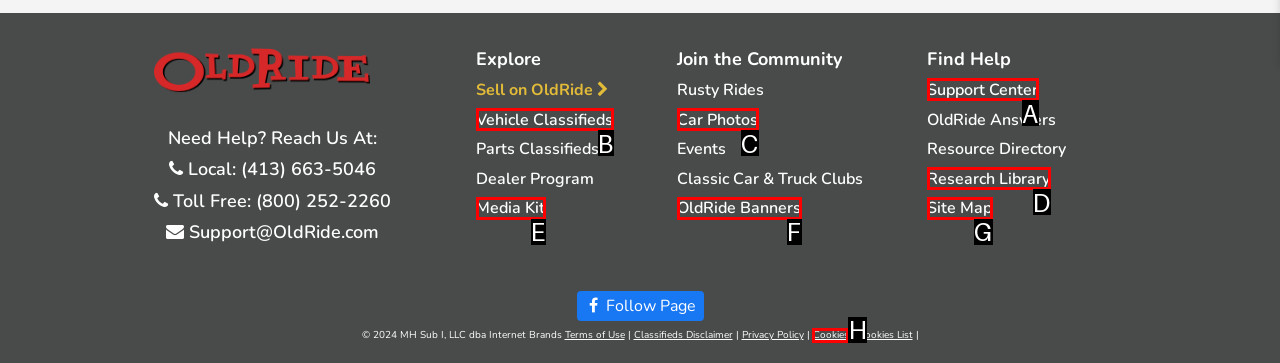Match the element description: Cookies to the correct HTML element. Answer with the letter of the selected option.

H